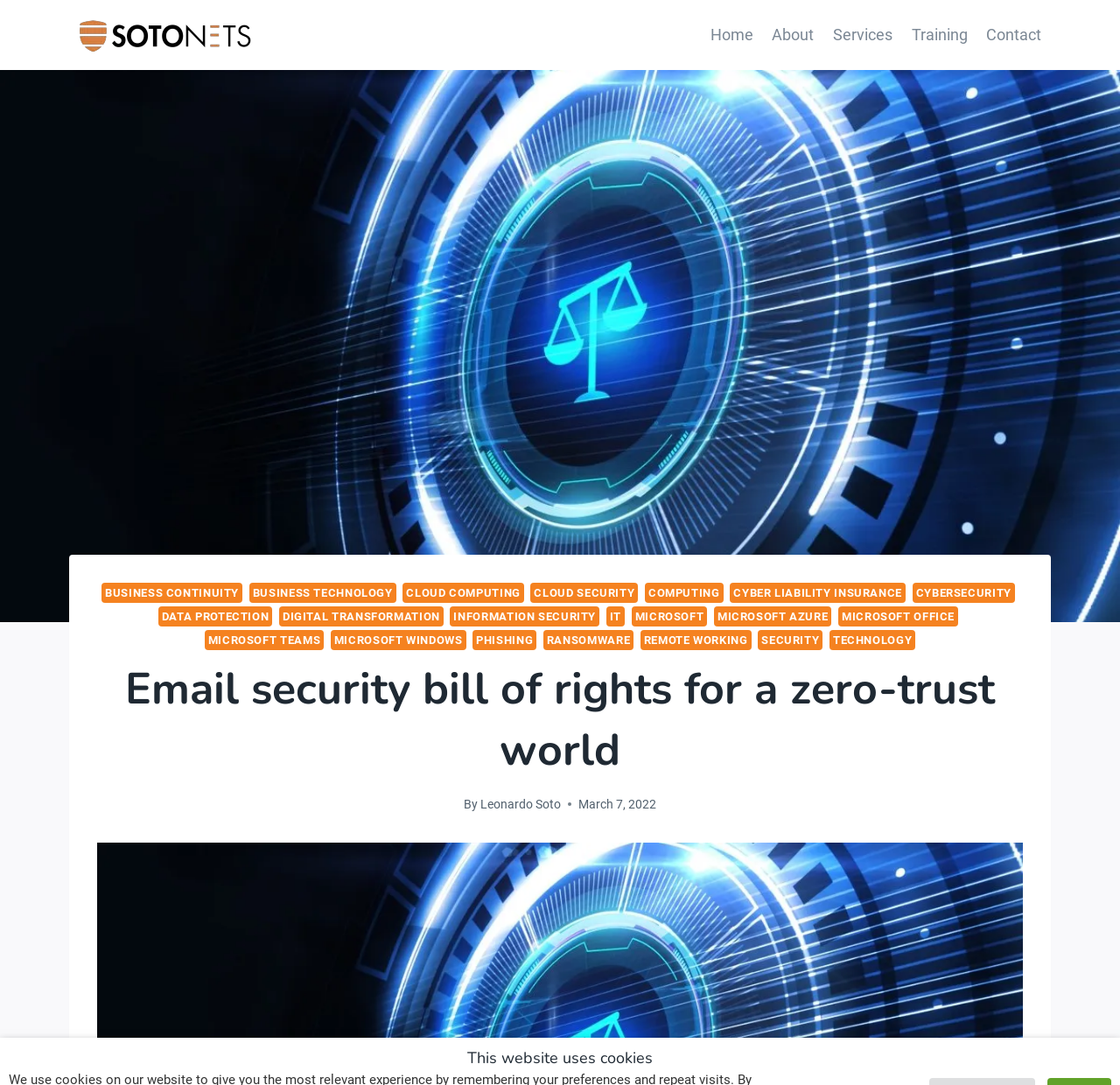Please determine the bounding box coordinates for the UI element described as: "Training".

[0.805, 0.015, 0.872, 0.05]